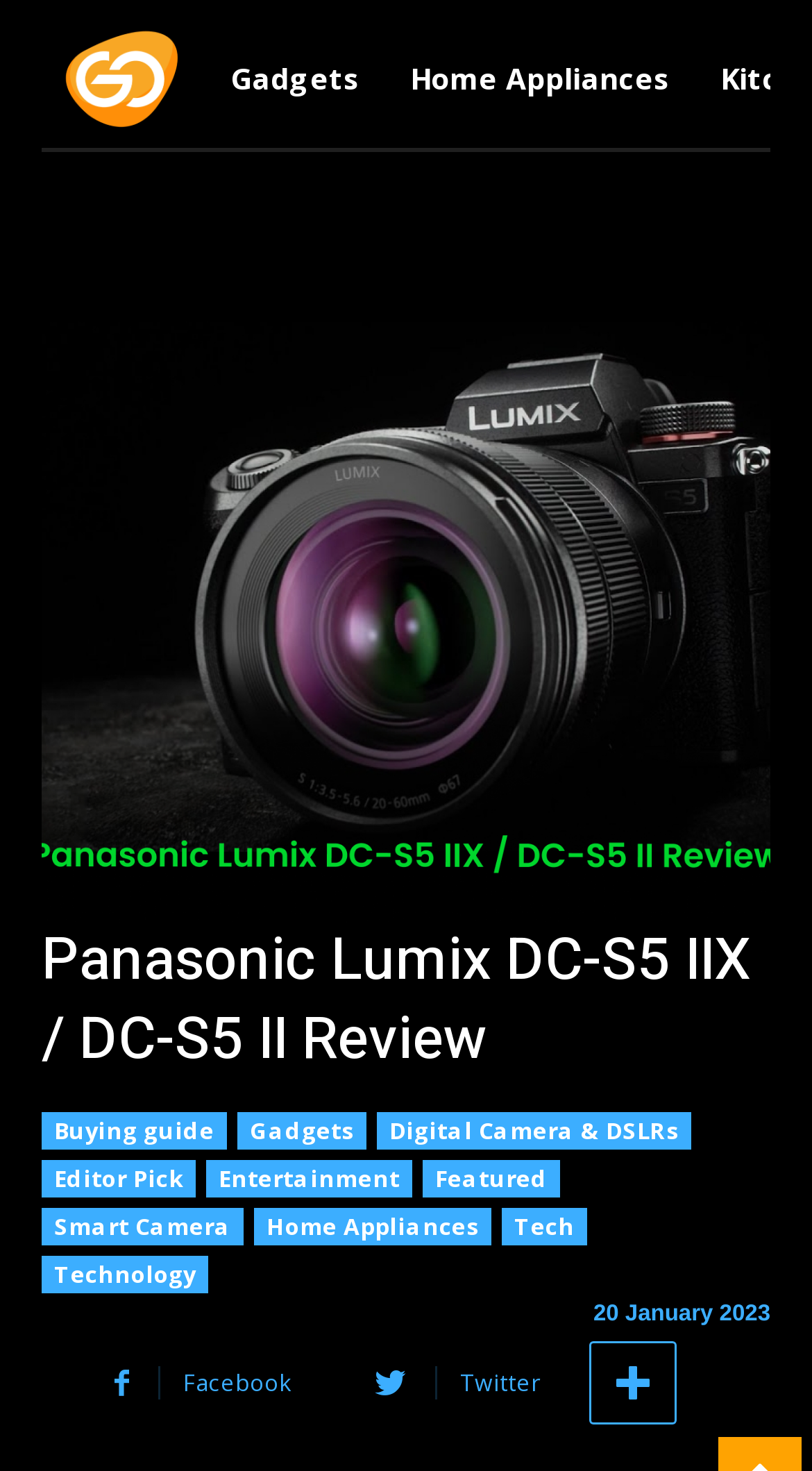How many social media links are available?
Please use the visual content to give a single word or phrase answer.

3